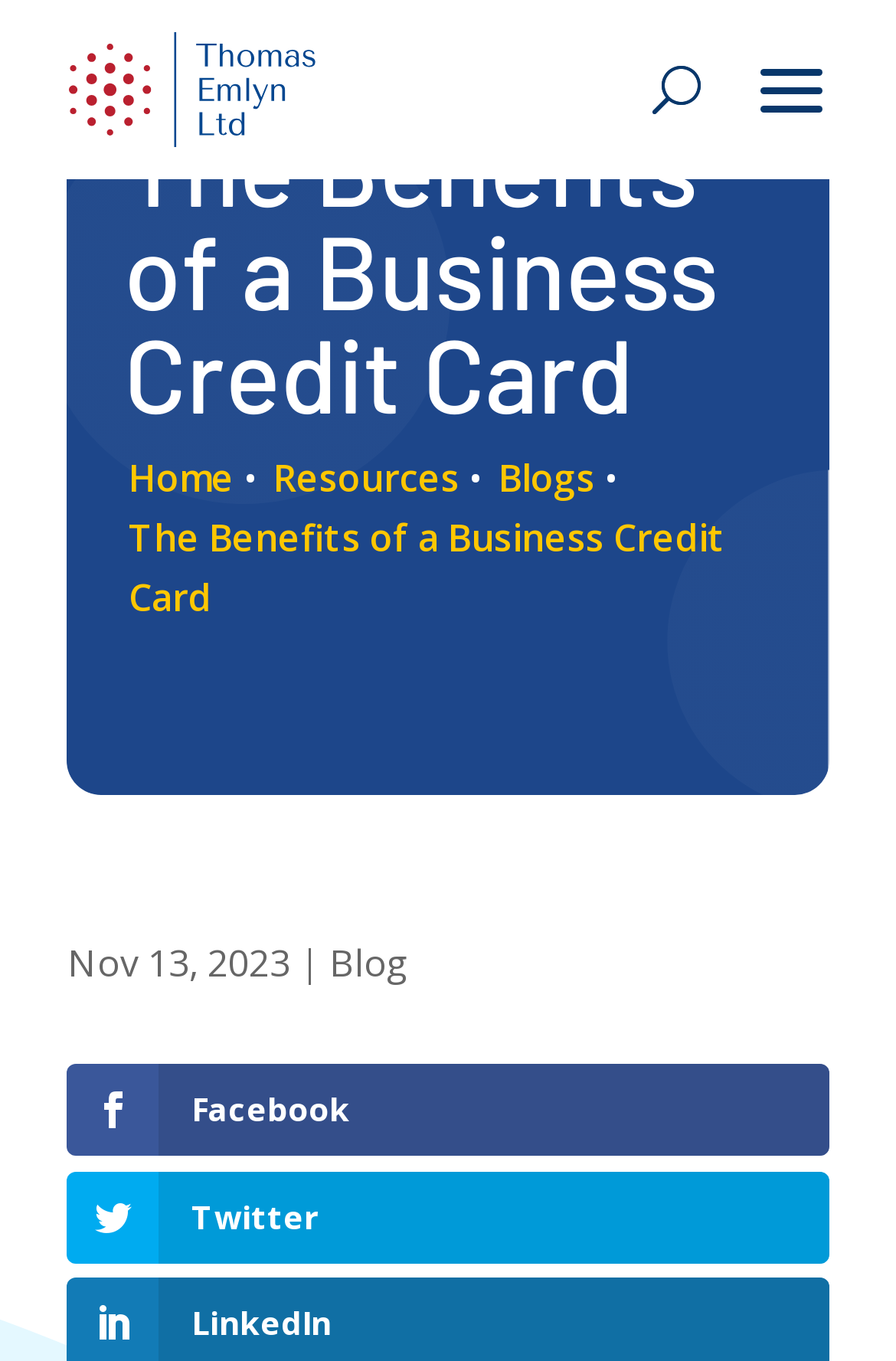Generate a comprehensive description of the webpage content.

The webpage appears to be a blog article discussing the benefits of using a business credit card. At the top right corner, there is a menu button and a search bar. Below the search bar, the title "The Benefits of a Business Credit Card" is prominently displayed. 

On the top left, there is a logo of "Thomas Emlyn" accompanied by a link to the homepage. A navigation menu is situated below the title, consisting of links to "Home", "Resources", "Blogs", and the current article "The Benefits of a Business Credit Card". 

The article's publication date, "Nov 13, 2023", is displayed on the left side, followed by a link to the "Blog" section. At the bottom of the page, there are social media links to Facebook and Twitter, represented by their respective icons.